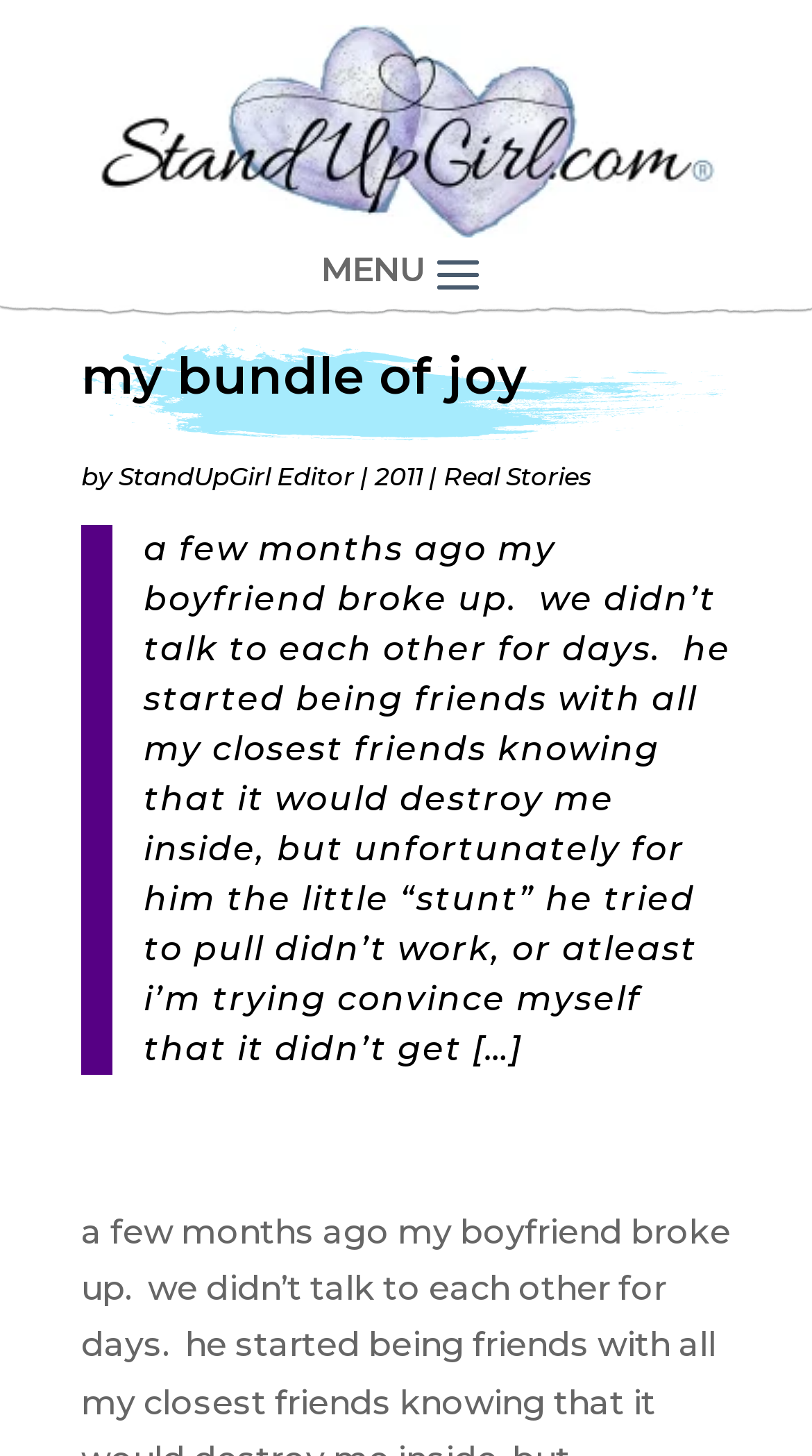Detail the features and information presented on the webpage.

The webpage appears to be a personal blog or article page, titled "My Bundle Of Joy" on the StandUpGirl.com website. At the top-left corner, there is a link to the website's homepage, accompanied by a small image of the website's logo. Below this, there is a larger, horizontal image that spans the entire width of the page.

The title "My Bundle Of Joy" is displayed prominently, followed by the author's name, "StandUpGirl Editor", and the publication year, "2011". To the right of the author's name, there is a link to "Real Stories", which may be a category or section of the website.

The main content of the page is a personal story or article, which begins with the sentence "a few months ago my boyfriend broke up..." and continues to describe the author's experience with their ex-boyfriend trying to hurt them by befriending their close friends. The text is quite lengthy and takes up most of the page's content area.